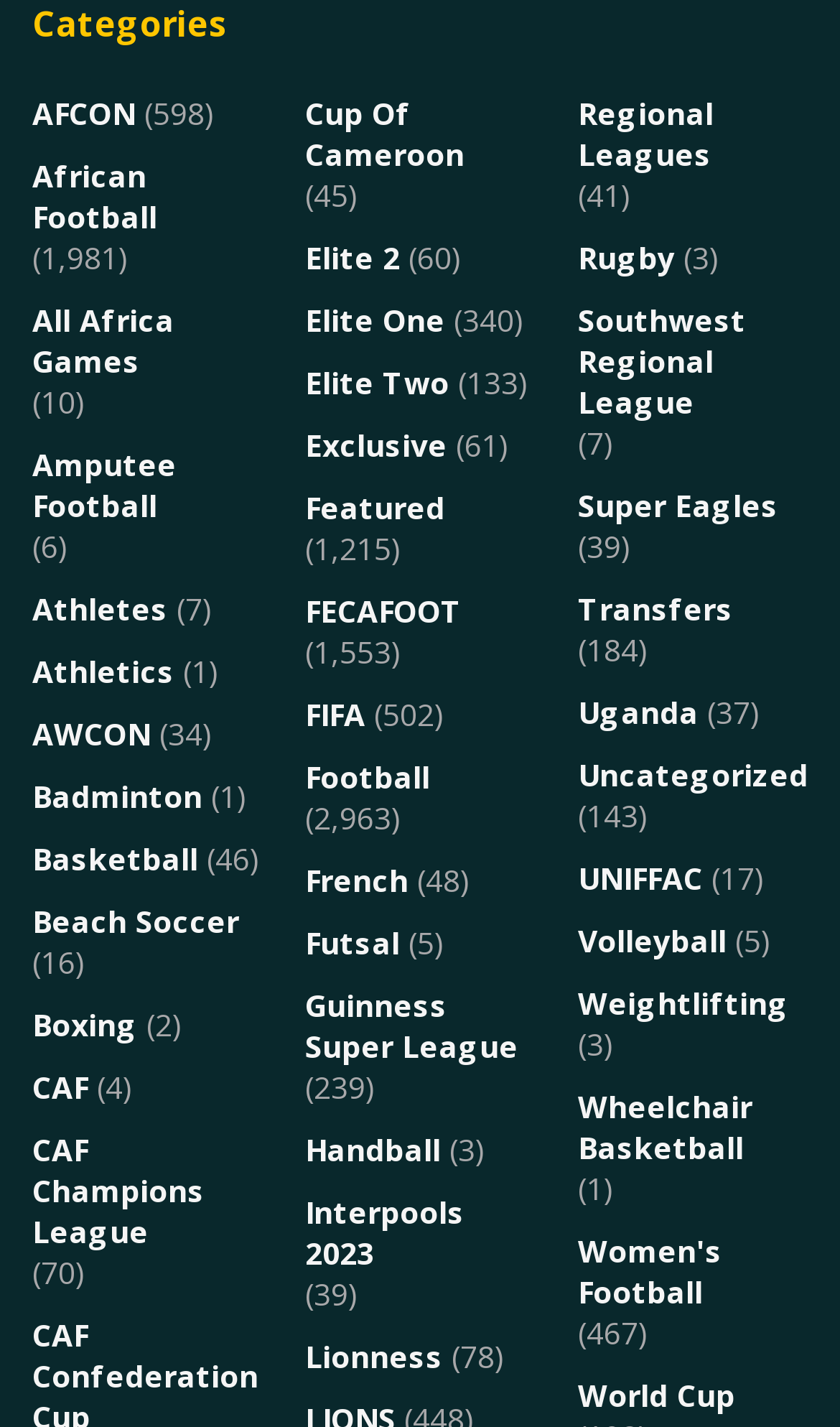Identify the bounding box coordinates for the element you need to click to achieve the following task: "Explore Beach Soccer". Provide the bounding box coordinates as four float numbers between 0 and 1, in the form [left, top, right, bottom].

[0.038, 0.631, 0.285, 0.659]